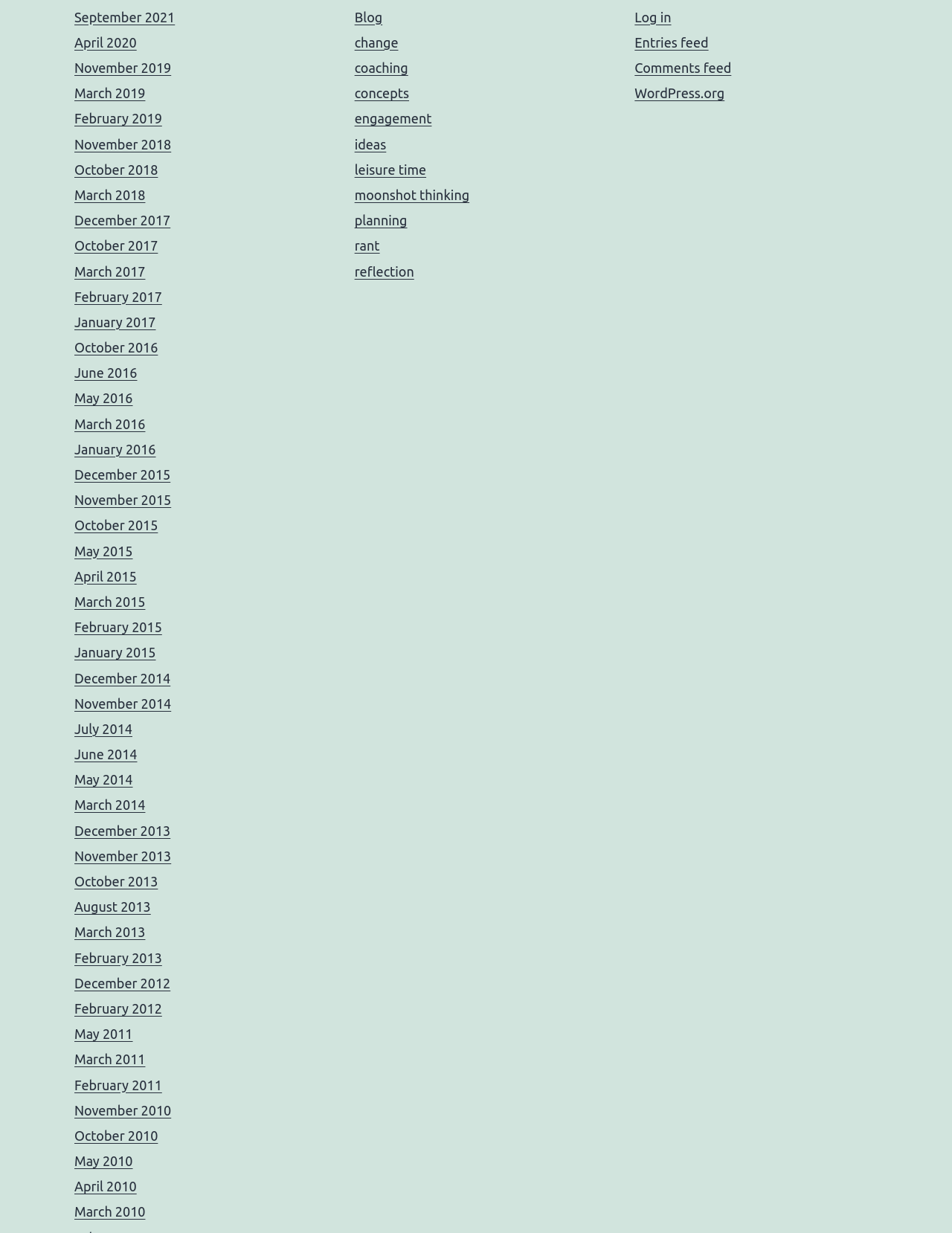What are the categories listed on the webpage?
Please respond to the question with as much detail as possible.

I found the categories listed on the webpage by looking at the navigation section labeled 'Categories'. It contains links to various categories such as 'Blog', 'change', 'coaching', and many more.